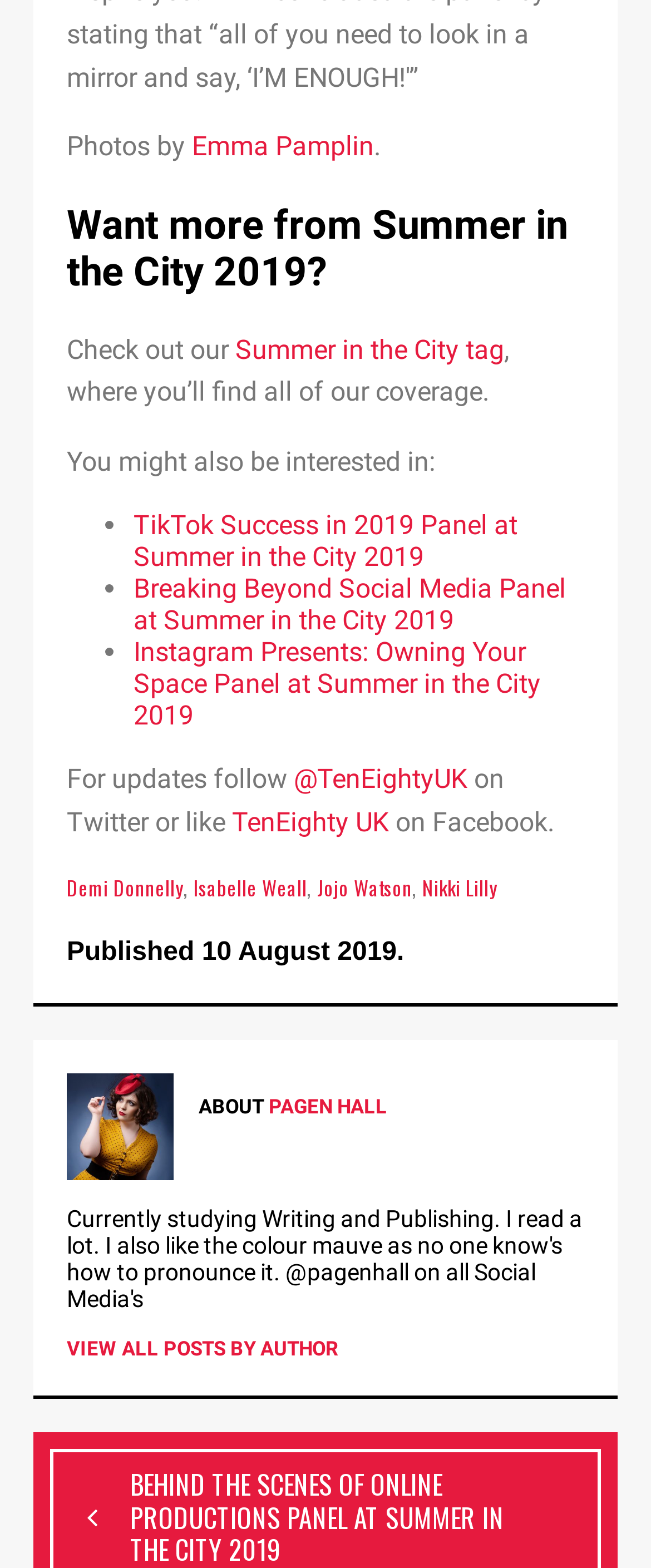Find the bounding box coordinates for the element that must be clicked to complete the instruction: "Read about TikTok Success in 2019 Panel at Summer in the City 2019". The coordinates should be four float numbers between 0 and 1, indicated as [left, top, right, bottom].

[0.205, 0.325, 0.795, 0.366]